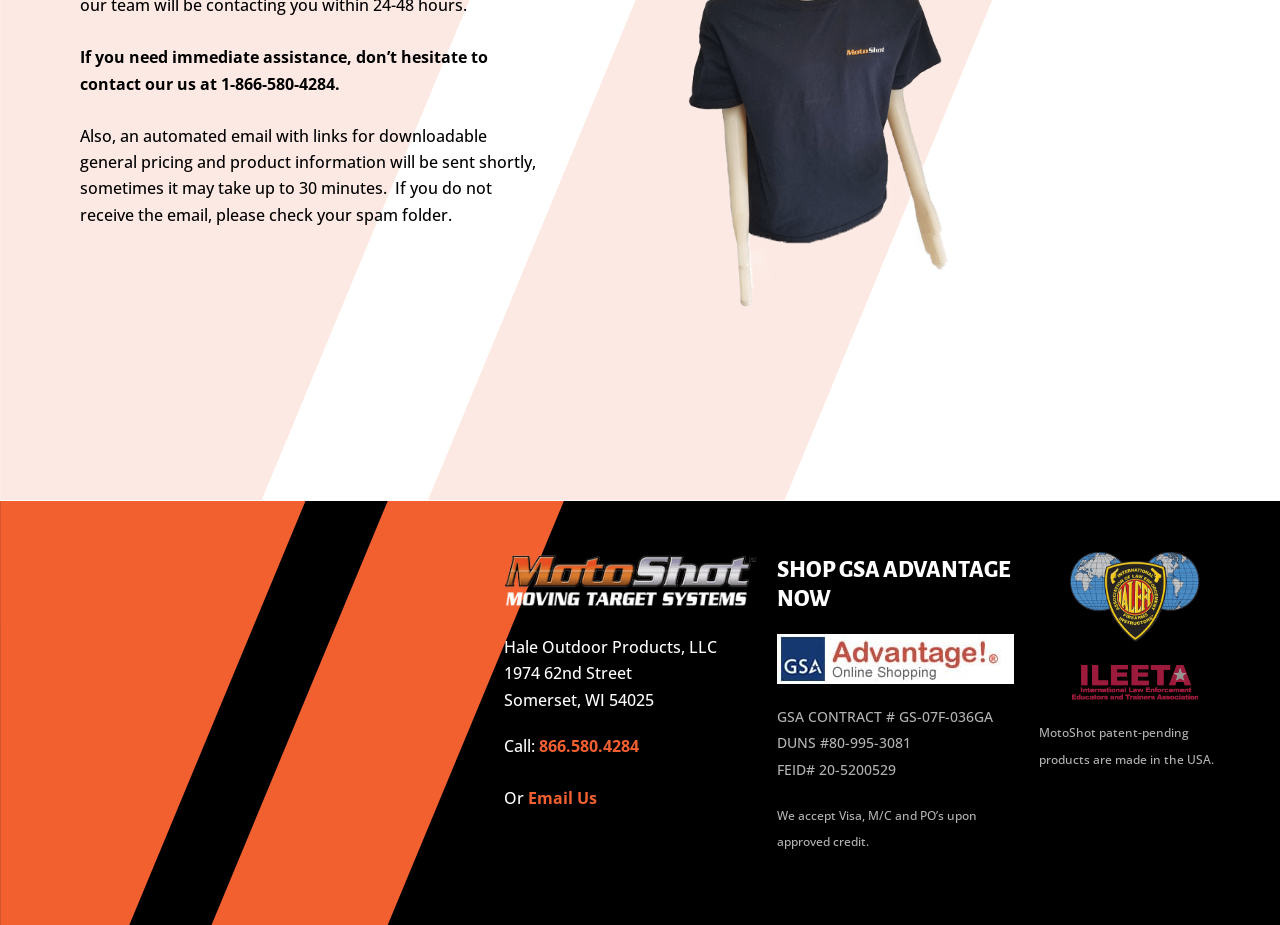Predict the bounding box for the UI component with the following description: "Email Us".

[0.413, 0.851, 0.466, 0.874]